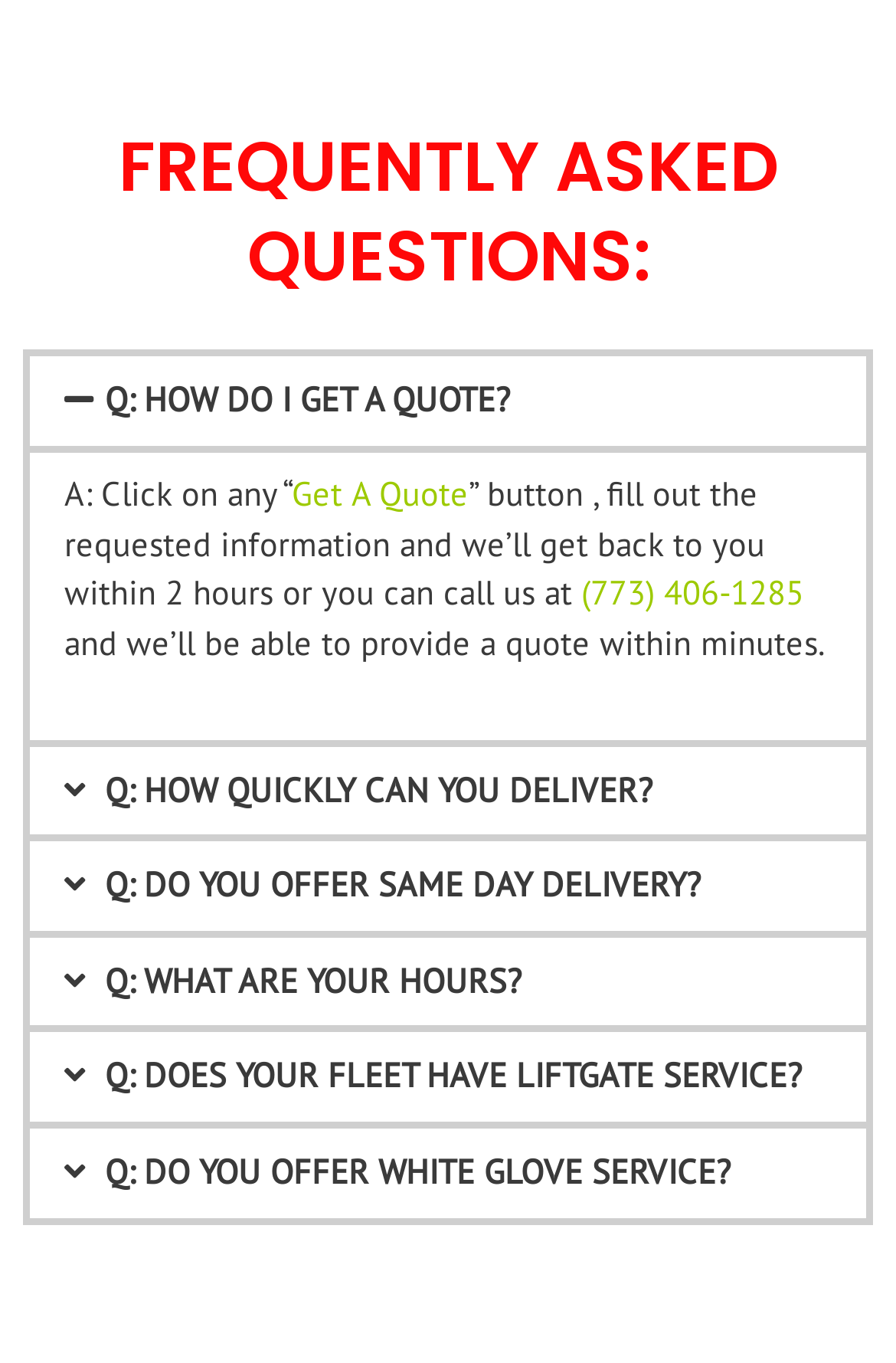Analyze the image and deliver a detailed answer to the question: How can I get a quote?

To get a quote, I can click on the 'Get A Quote' button, fill out the requested information, and they will get back to me within 2 hours or I can call them at (773) 406-1285.